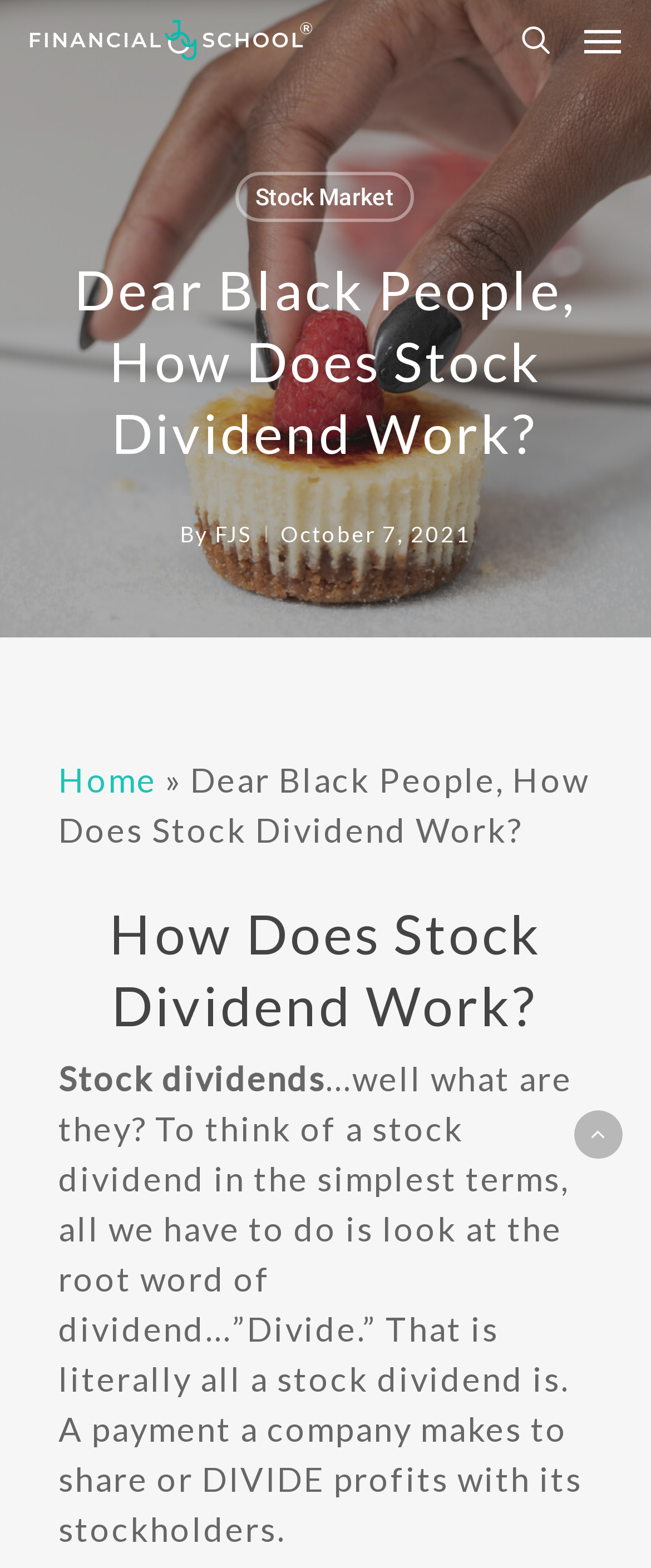Give a concise answer using only one word or phrase for this question:
What is the purpose of a stock dividend?

To divide profits with stockholders